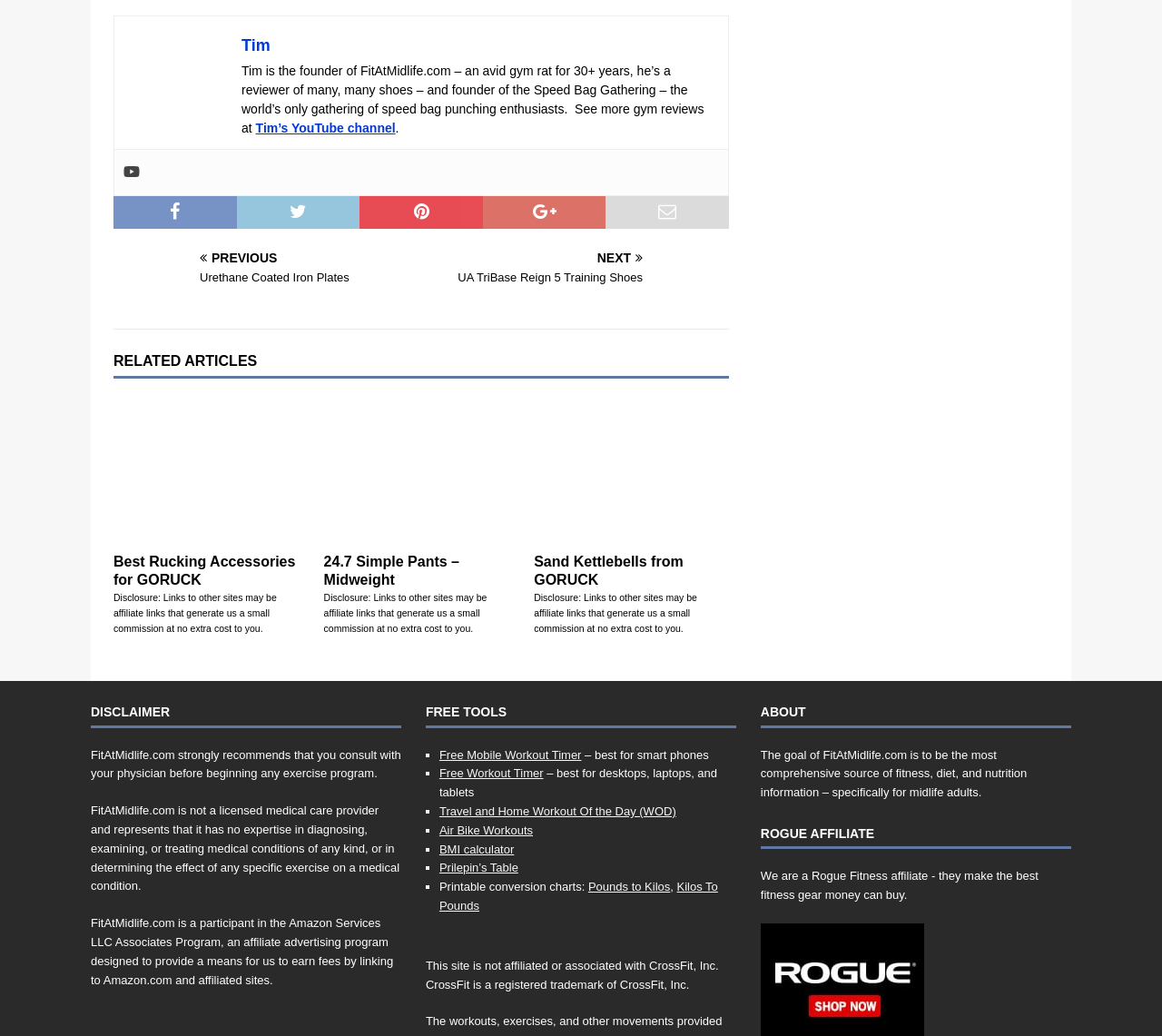Determine the bounding box coordinates for the region that must be clicked to execute the following instruction: "View the article about GORUCK Wire Dopp Review 25".

[0.098, 0.383, 0.265, 0.525]